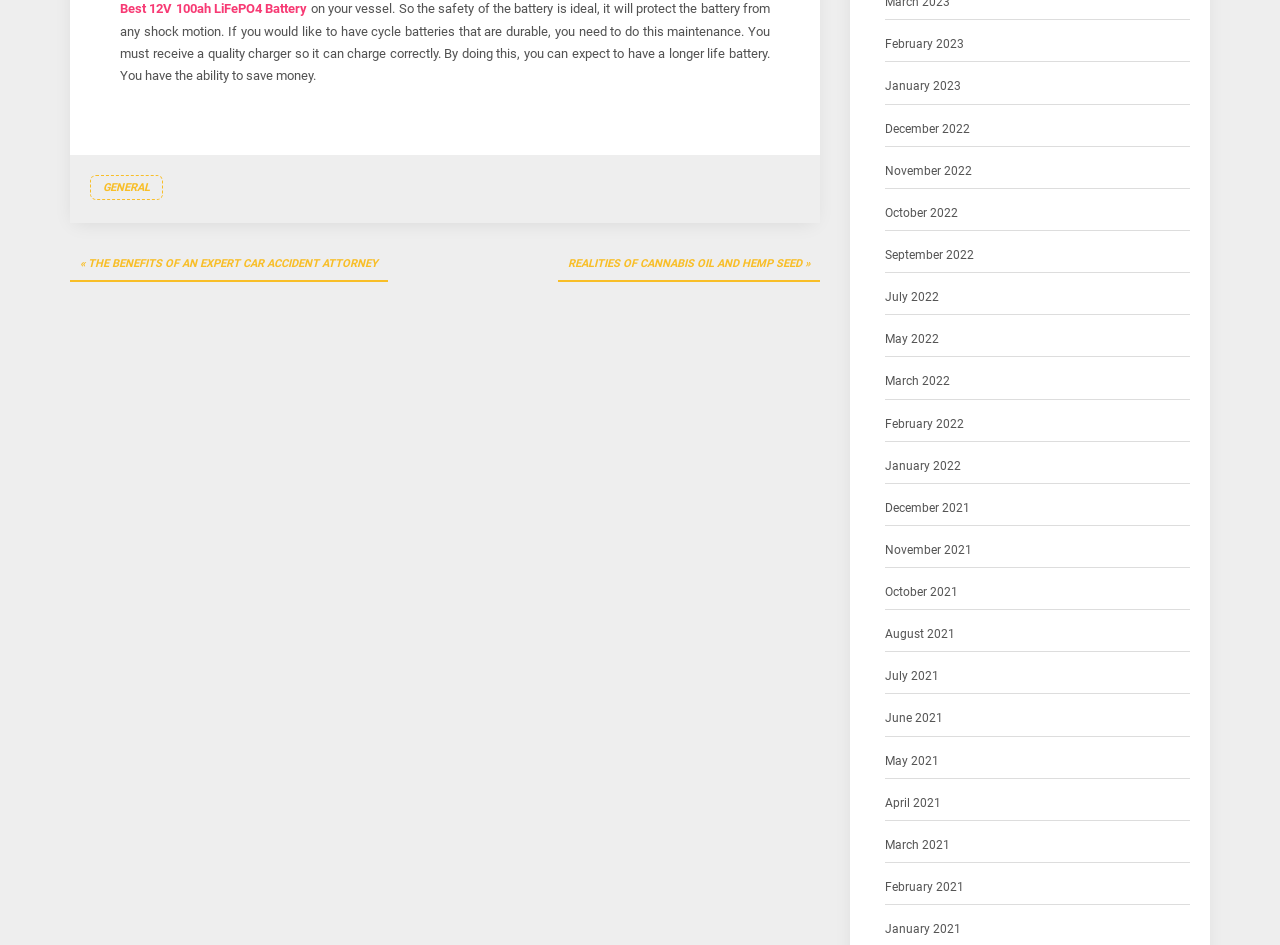Please identify the bounding box coordinates of the element's region that needs to be clicked to fulfill the following instruction: "View posts from February 2023". The bounding box coordinates should consist of four float numbers between 0 and 1, i.e., [left, top, right, bottom].

[0.691, 0.036, 0.753, 0.059]